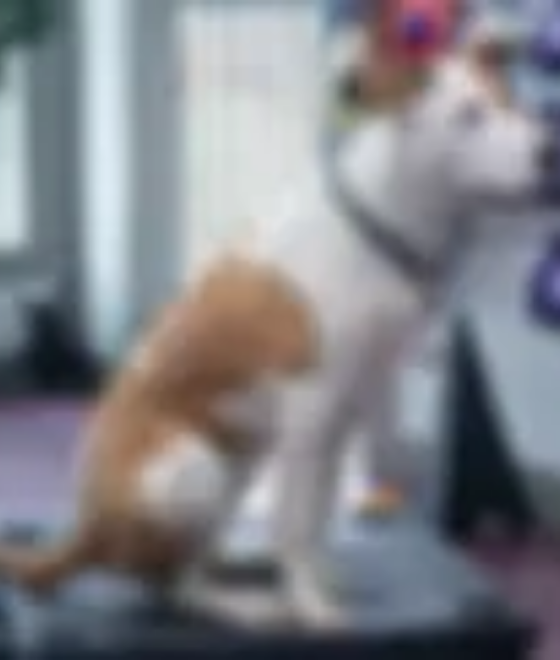What is the purpose of the Puppy Pre-K Day School program?
Based on the image, answer the question with as much detail as possible.

The caption states that the Puppy Pre-K Day School program is where puppies receive 'training and socialization in a supportive environment while their owners are at work', indicating that the program's purpose is to provide puppies with training and socialization opportunities.